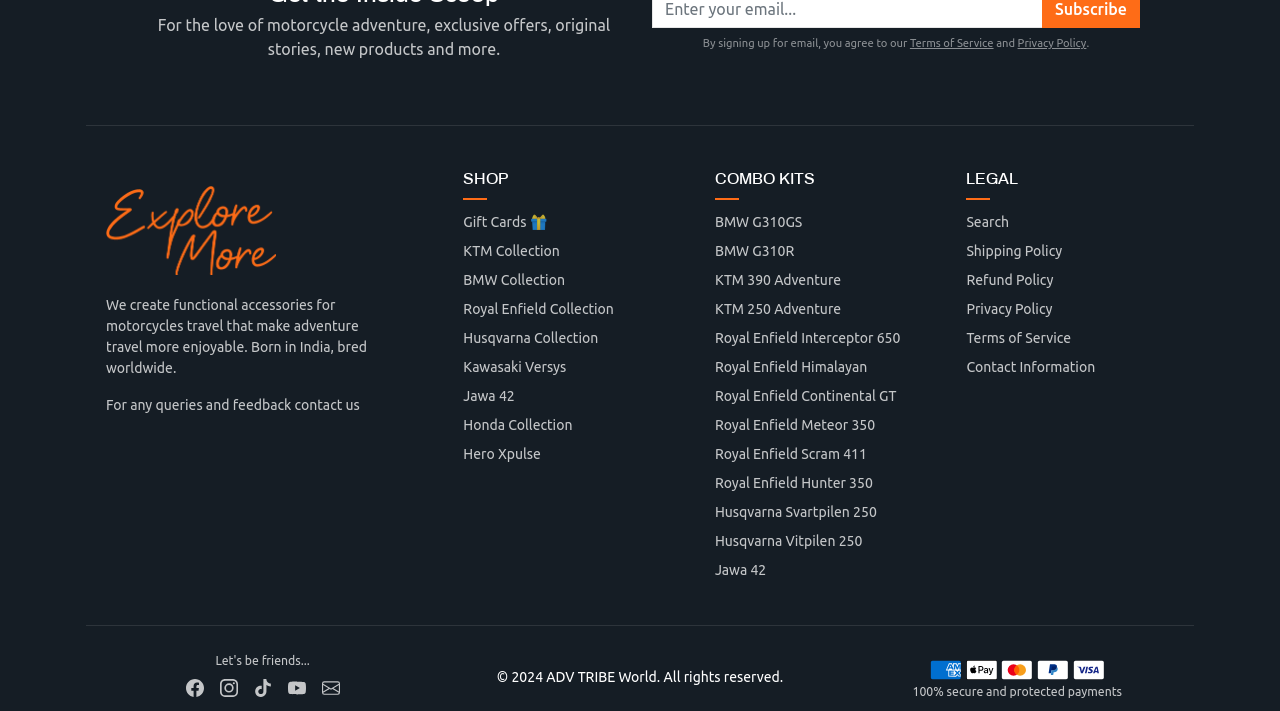What is the tone of the 'LEGAL' section?
Please provide a comprehensive answer based on the visual information in the image.

The tone of the 'LEGAL' section is formal, which can be inferred from the language used in the links to various legal policies, such as 'Shipping Policy', 'Refund Policy', and 'Terms of Service', which suggests a formal and professional tone.